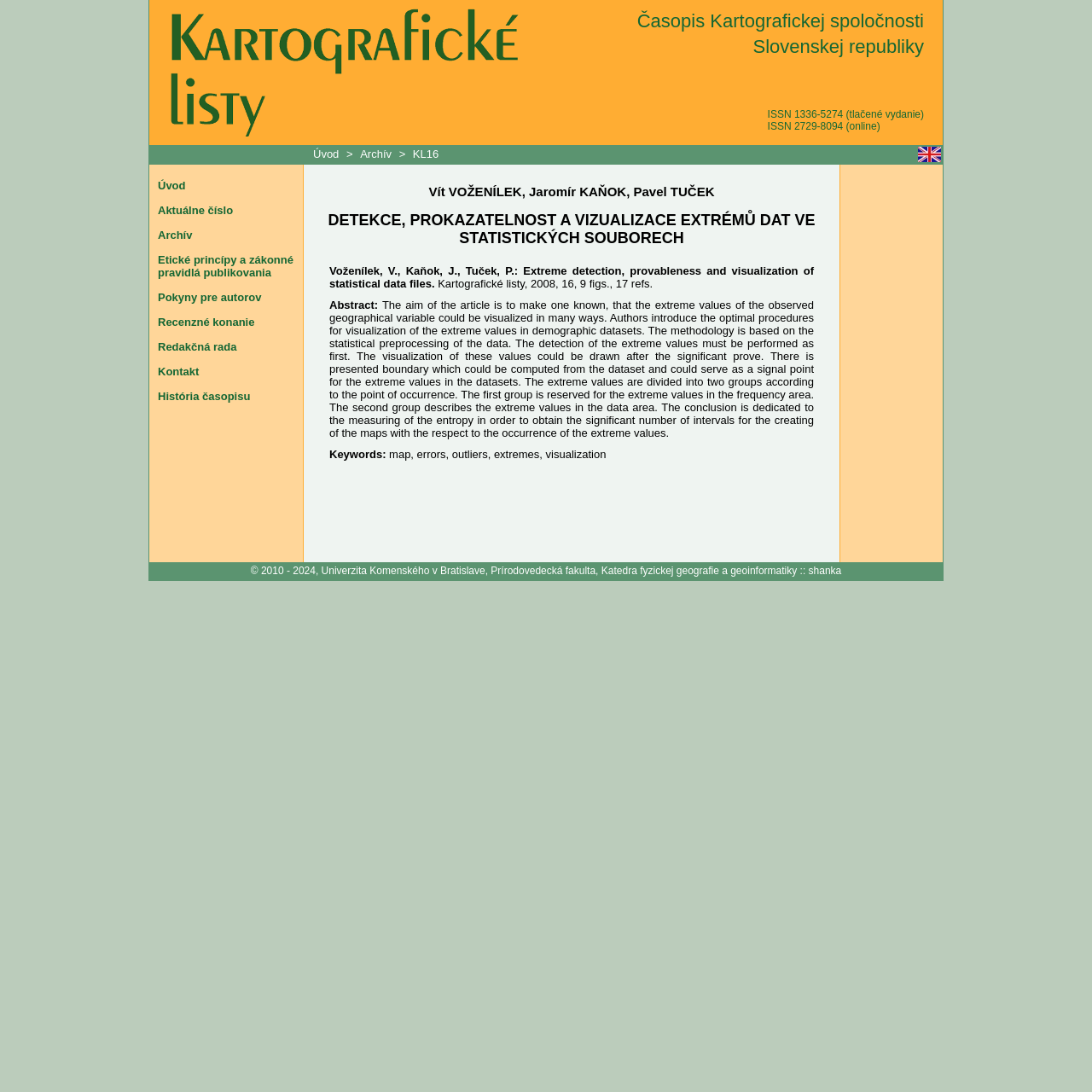Pinpoint the bounding box coordinates of the element to be clicked to execute the instruction: "Contact the editor".

[0.137, 0.329, 0.277, 0.352]